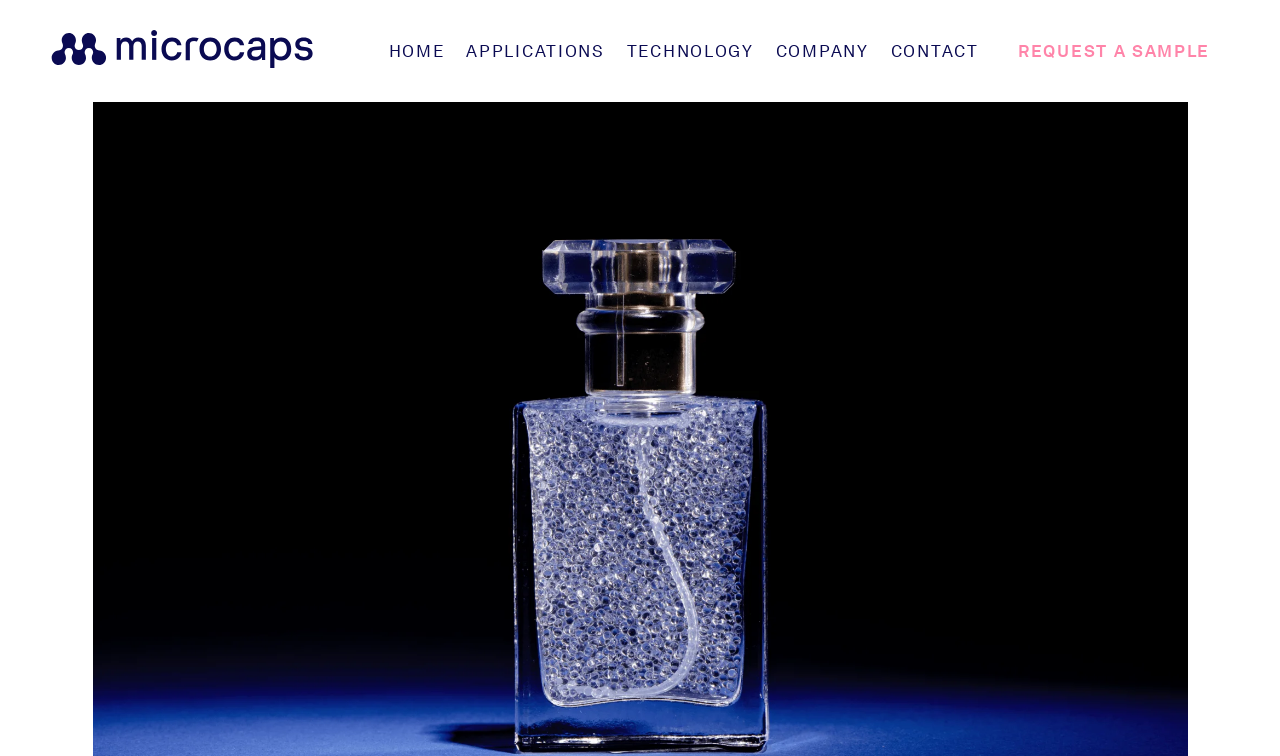What is the primary heading on this webpage?

Water-based perfume: Benefits and a solution for its current downsides